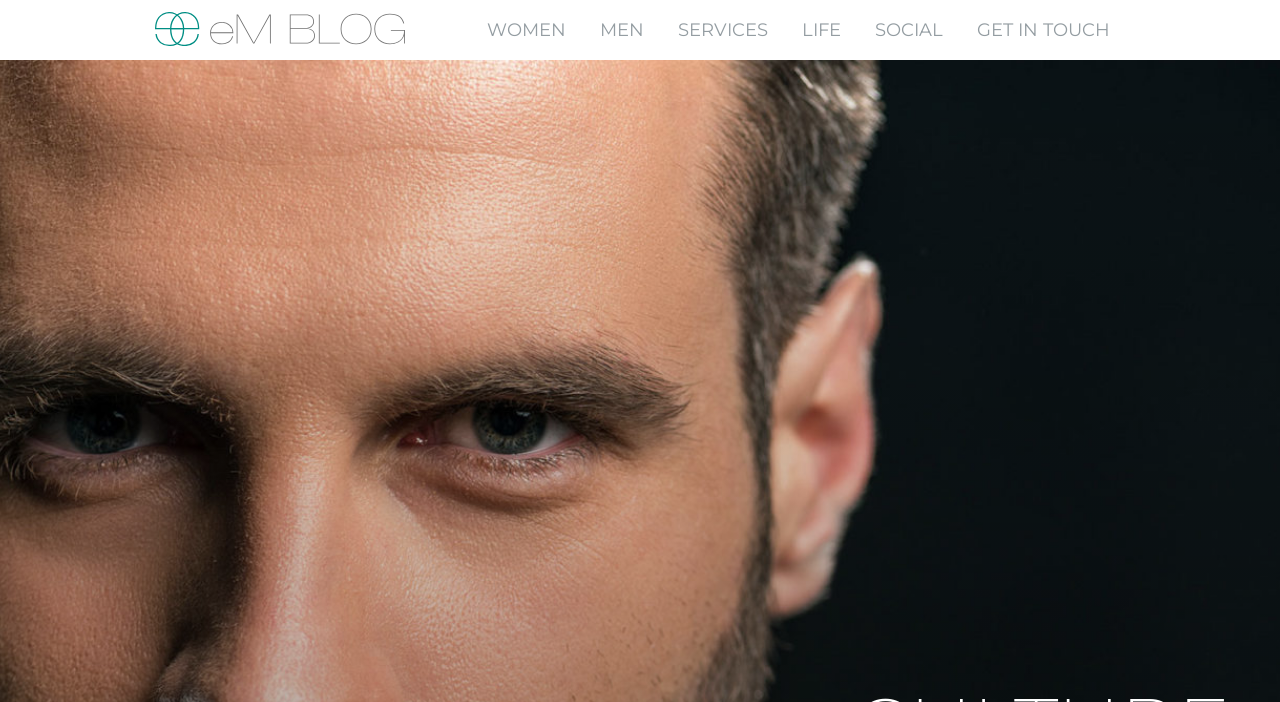Bounding box coordinates are specified in the format (top-left x, top-left y, bottom-right x, bottom-right y). All values are floating point numbers bounded between 0 and 1. Please provide the bounding box coordinate of the region this sentence describes: Services

[0.518, 0.0, 0.612, 0.085]